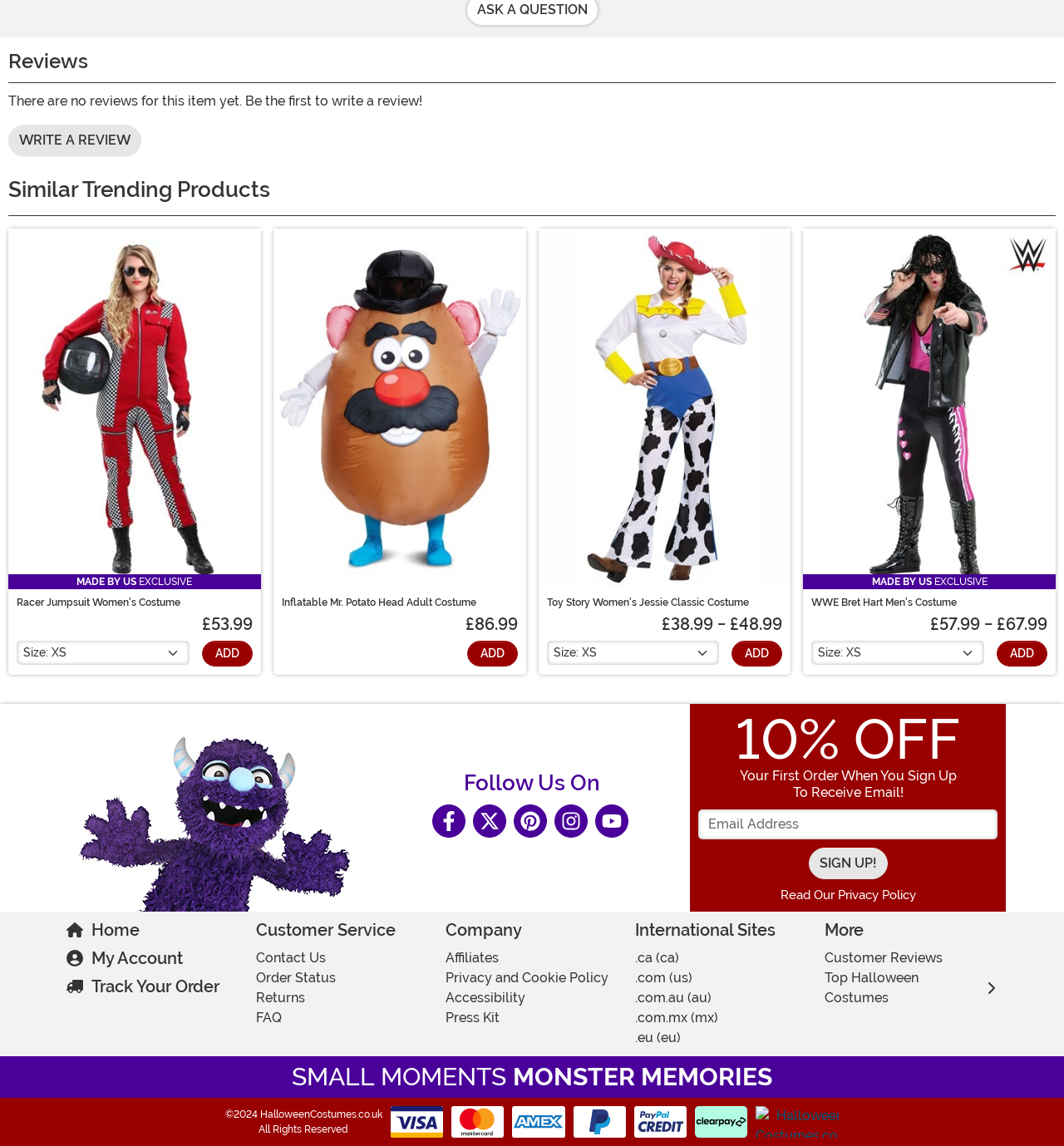Determine the bounding box coordinates for the area that should be clicked to carry out the following instruction: "Track your order".

[0.062, 0.852, 0.225, 0.877]